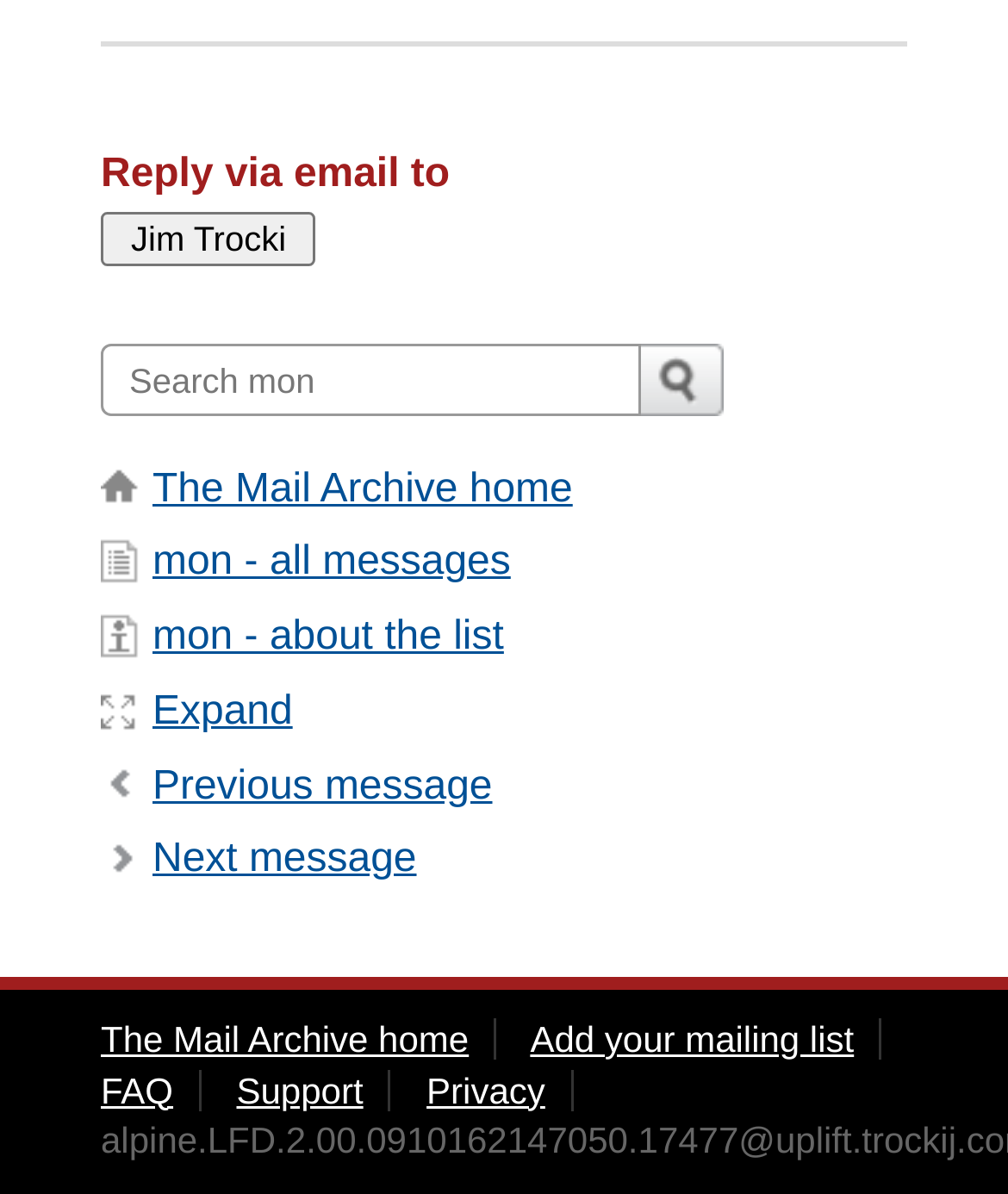Please determine the bounding box coordinates of the element's region to click in order to carry out the following instruction: "Click Next message". The coordinates should be four float numbers between 0 and 1, i.e., [left, top, right, bottom].

[0.151, 0.702, 0.413, 0.739]